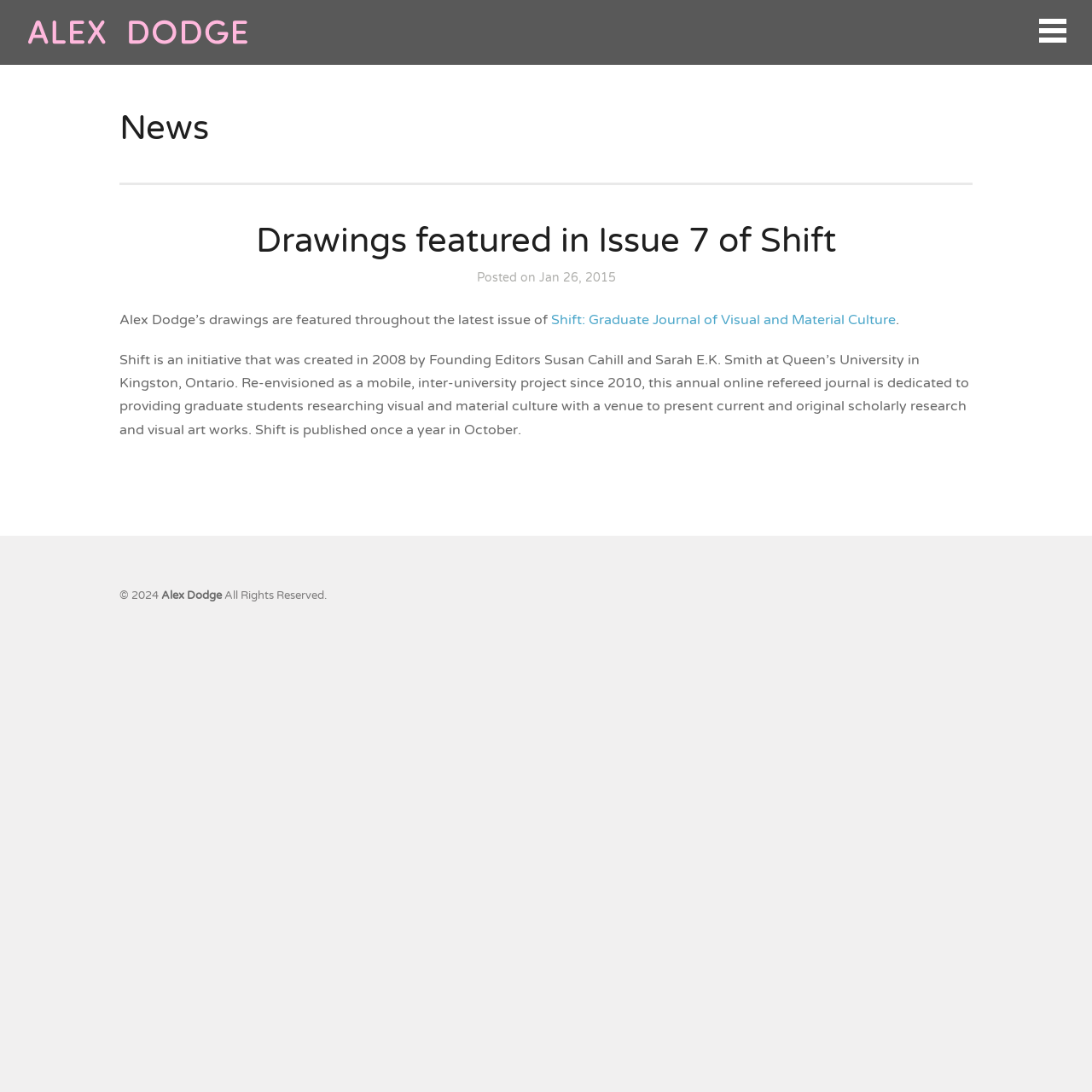Given the content of the image, can you provide a detailed answer to the question?
What is the publication date of the issue?

The StaticText element 'Posted on Jan 26, 2015' indicates the publication date of the issue.